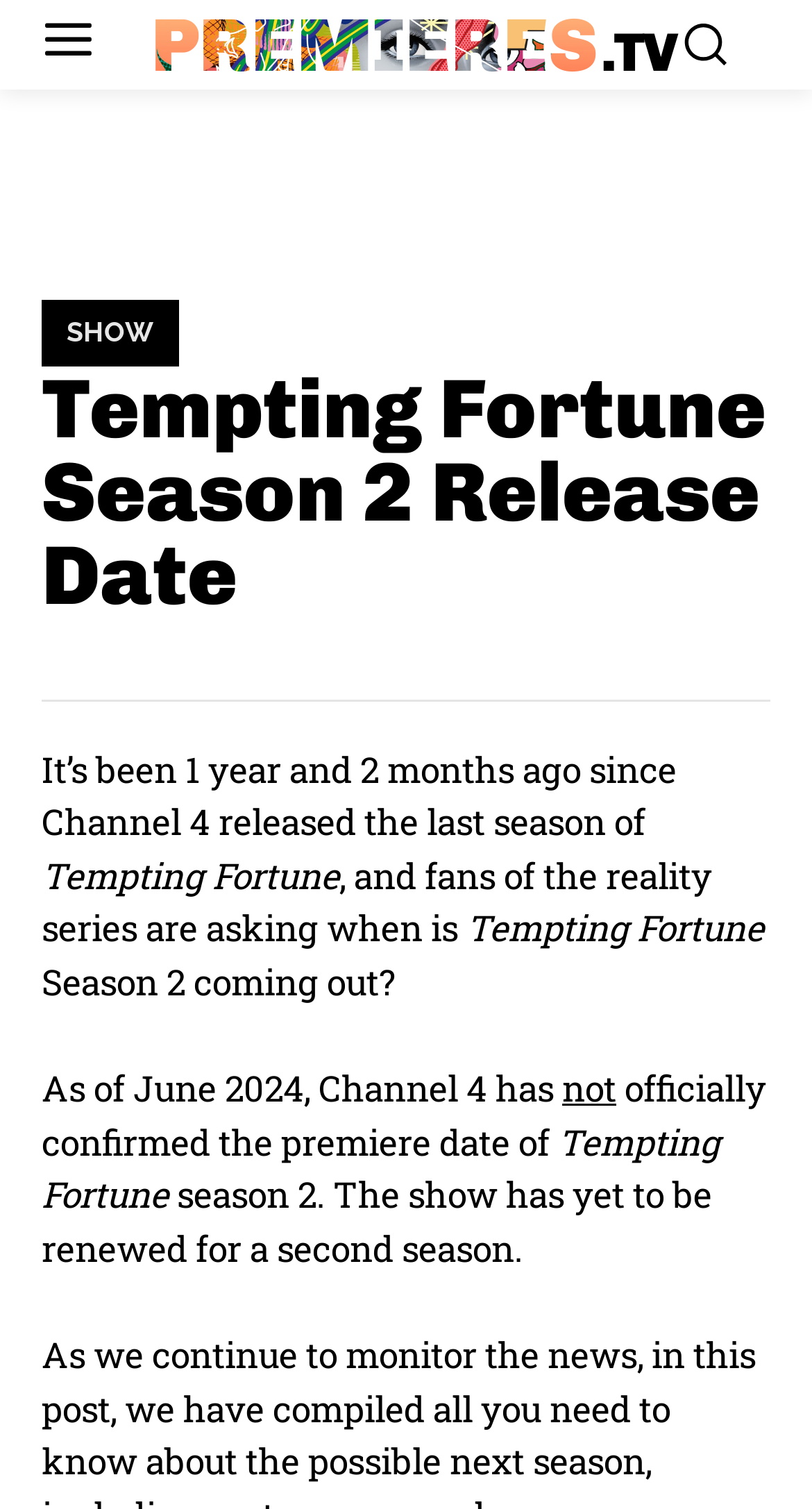Please find and generate the text of the main heading on the webpage.

Tempting Fortune Season 2 Release Date